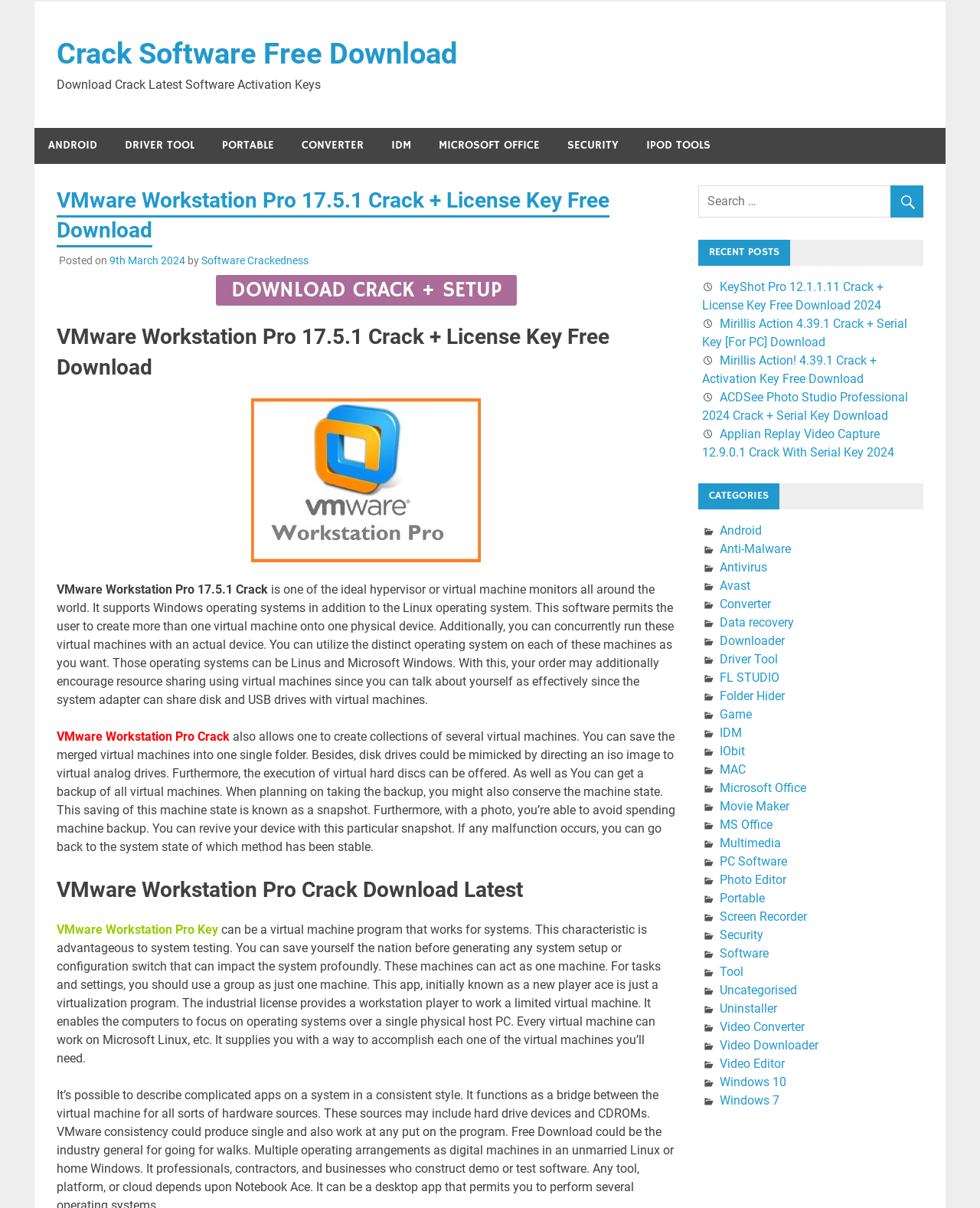Please identify the bounding box coordinates of the area that needs to be clicked to fulfill the following instruction: "Click on ANDROID."

[0.035, 0.106, 0.113, 0.135]